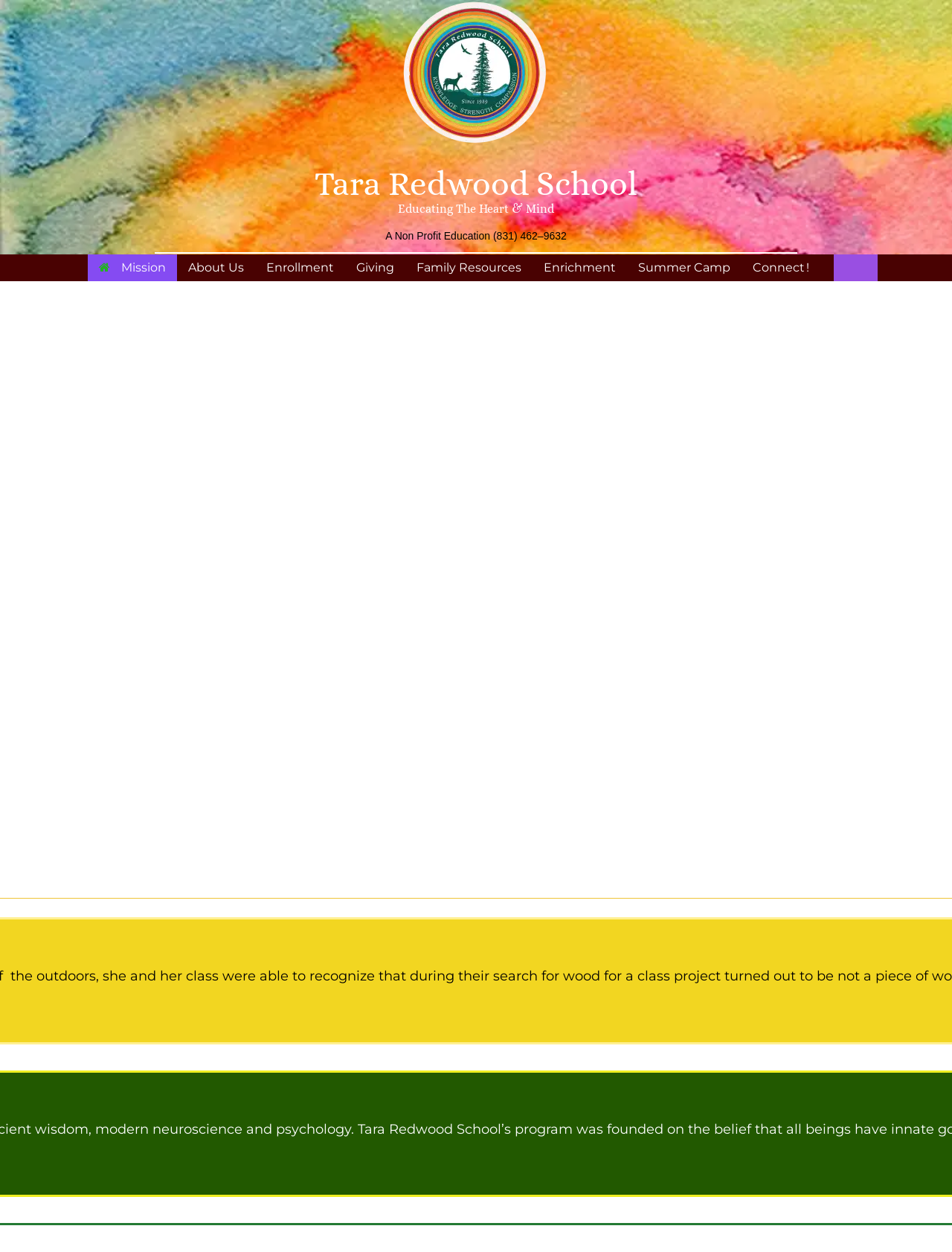Please mark the clickable region by giving the bounding box coordinates needed to complete this instruction: "View Mission".

[0.092, 0.203, 0.186, 0.225]